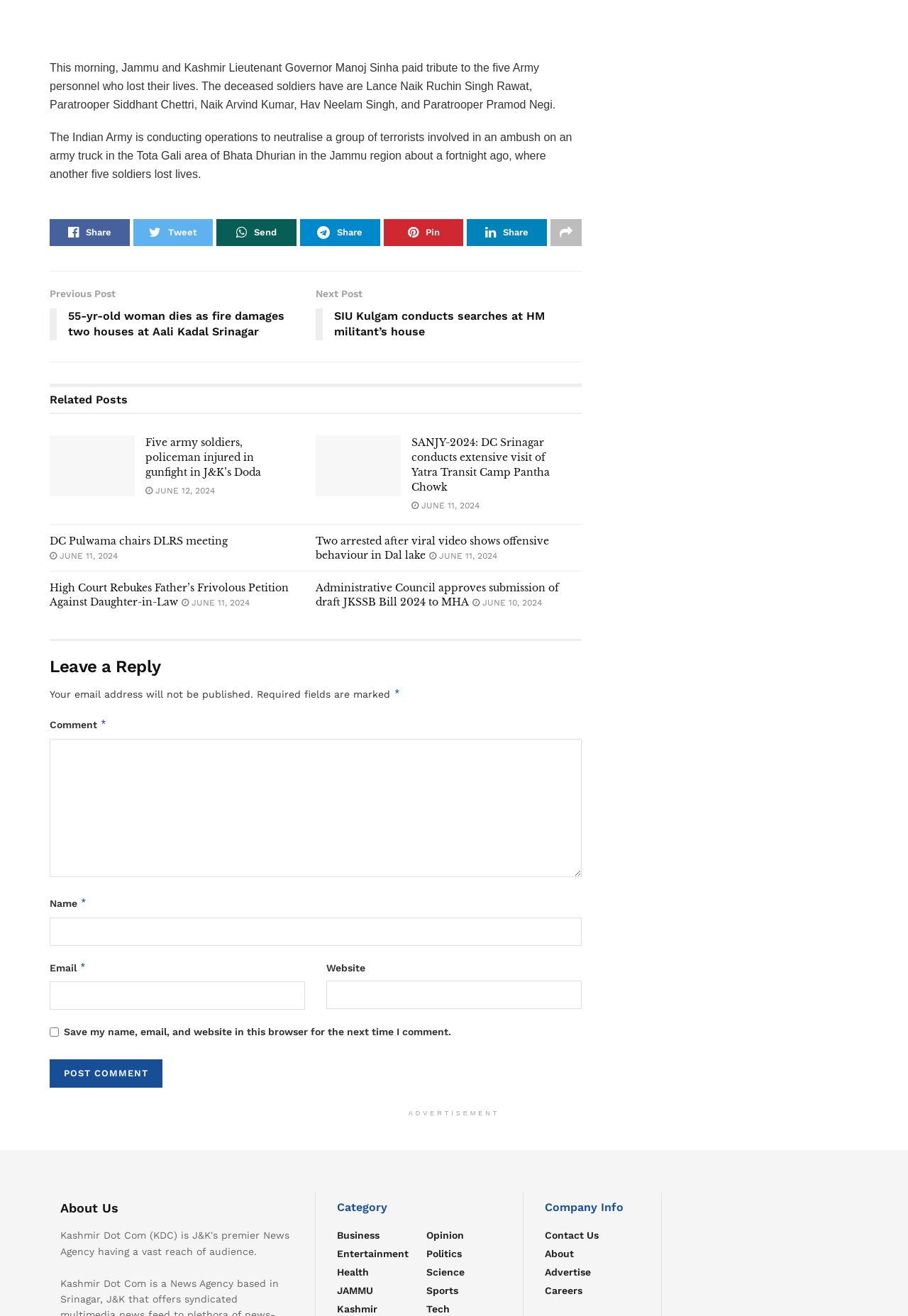Identify the bounding box coordinates of the part that should be clicked to carry out this instruction: "Leave a comment".

[0.055, 0.561, 0.641, 0.666]